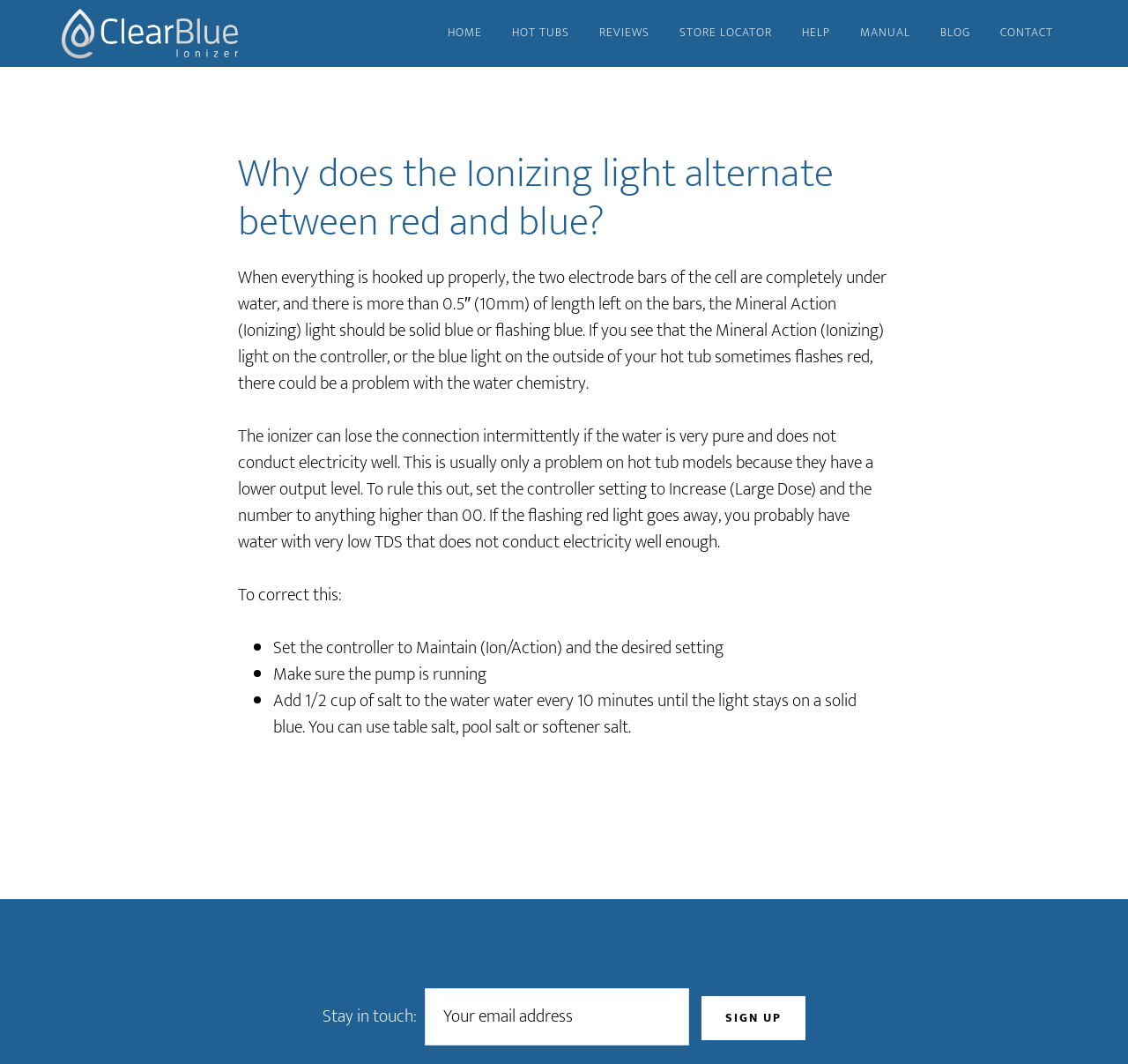Reply to the question with a single word or phrase:
What is the function of the electrode bars in the cell?

Completely under water